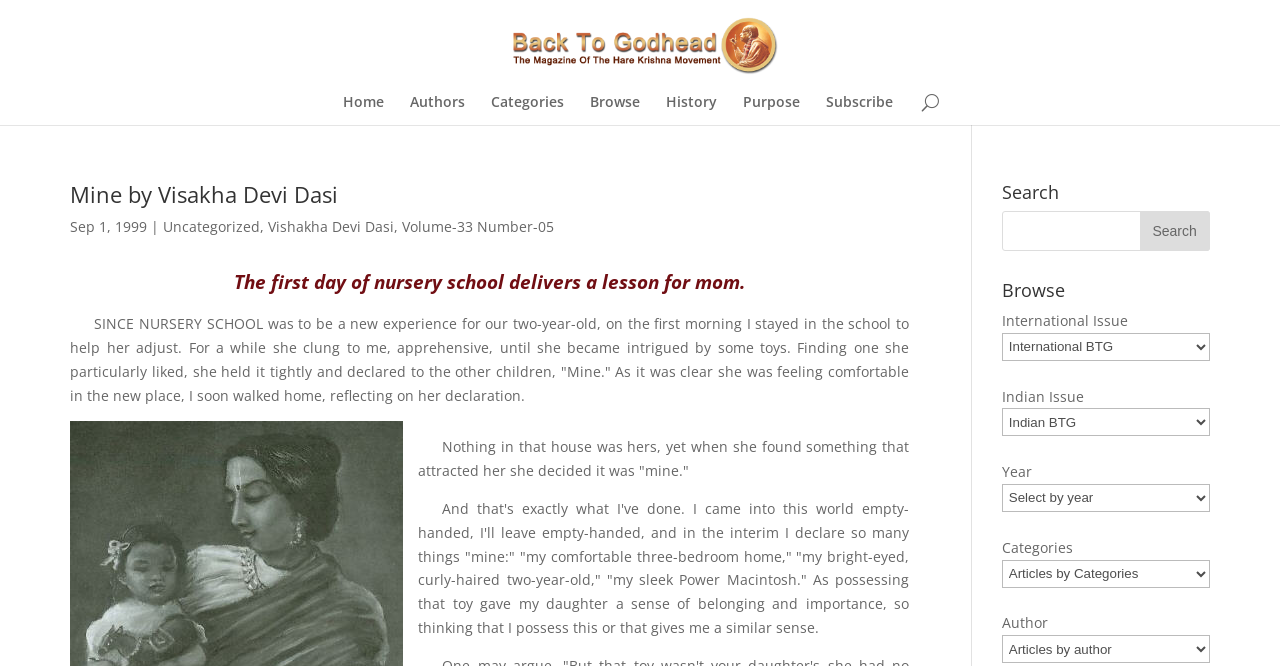Can you show the bounding box coordinates of the region to click on to complete the task described in the instruction: "Click on the 'Home' link"?

[0.268, 0.143, 0.3, 0.188]